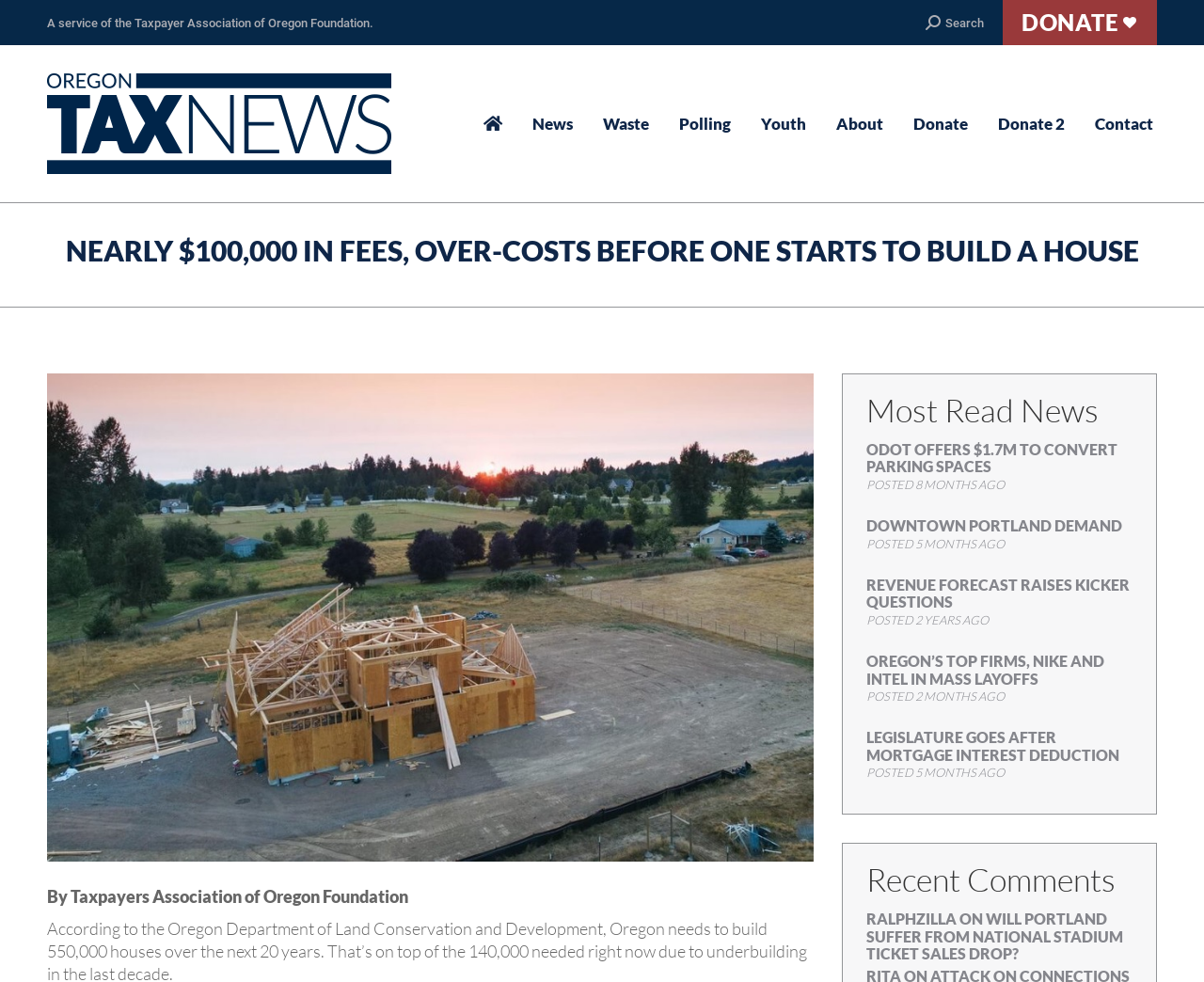What is the category of the link 'DOWNTOWN PORTLAND DEMAND'?
Answer the question based on the image using a single word or a brief phrase.

News